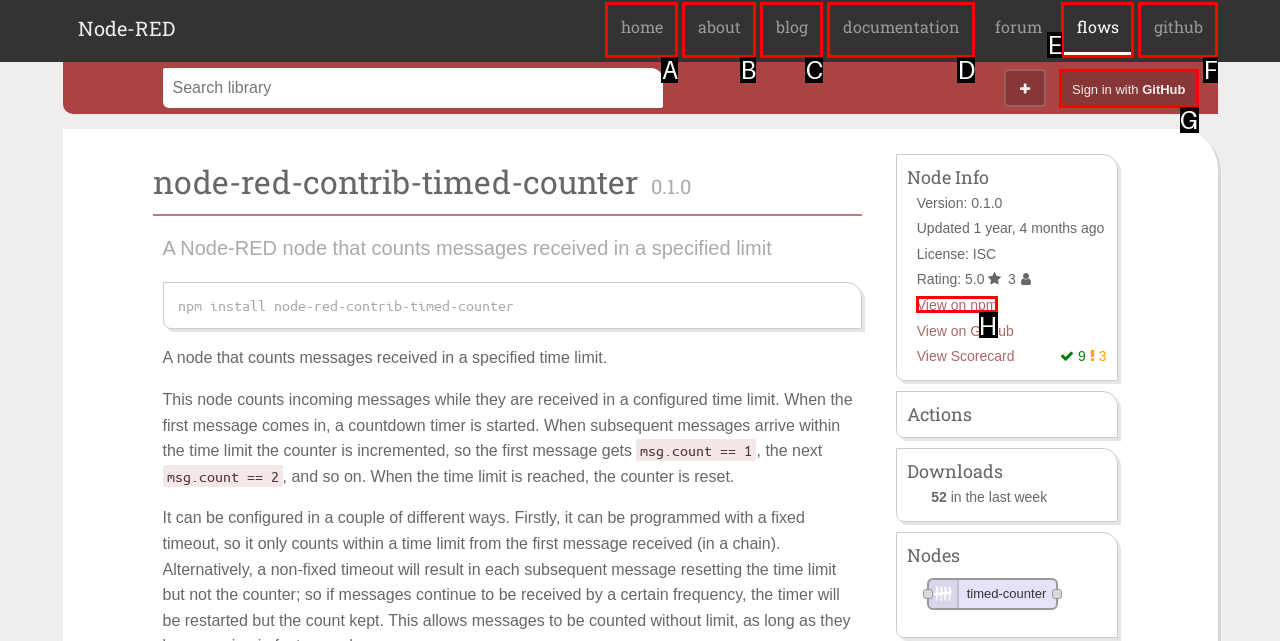Identify which lettered option to click to carry out the task: Sign in with GitHub. Provide the letter as your answer.

G